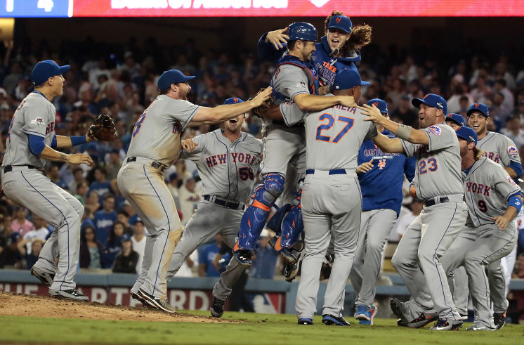Analyze the image and describe all the key elements you observe.

The image captures a thrilling moment from a baseball game, where New York Mets players celebrate exuberantly following a significant victory. The scene is filled with joy and excitement as teammates embrace one another, demonstrating the camaraderie and spirit of the game. The players, donned in their grey and blue uniforms, are seen jumping, cheering, and lifting each other in triumph, showcasing the passion and intensity of postseason baseball. The vibrant background hints at a packed stadium, enhancing the atmosphere of jubilation at this pivotal moment in the National League Division Series (NLDS), where every win is not just a step closer to the championship but a cherished memory in the team's history.